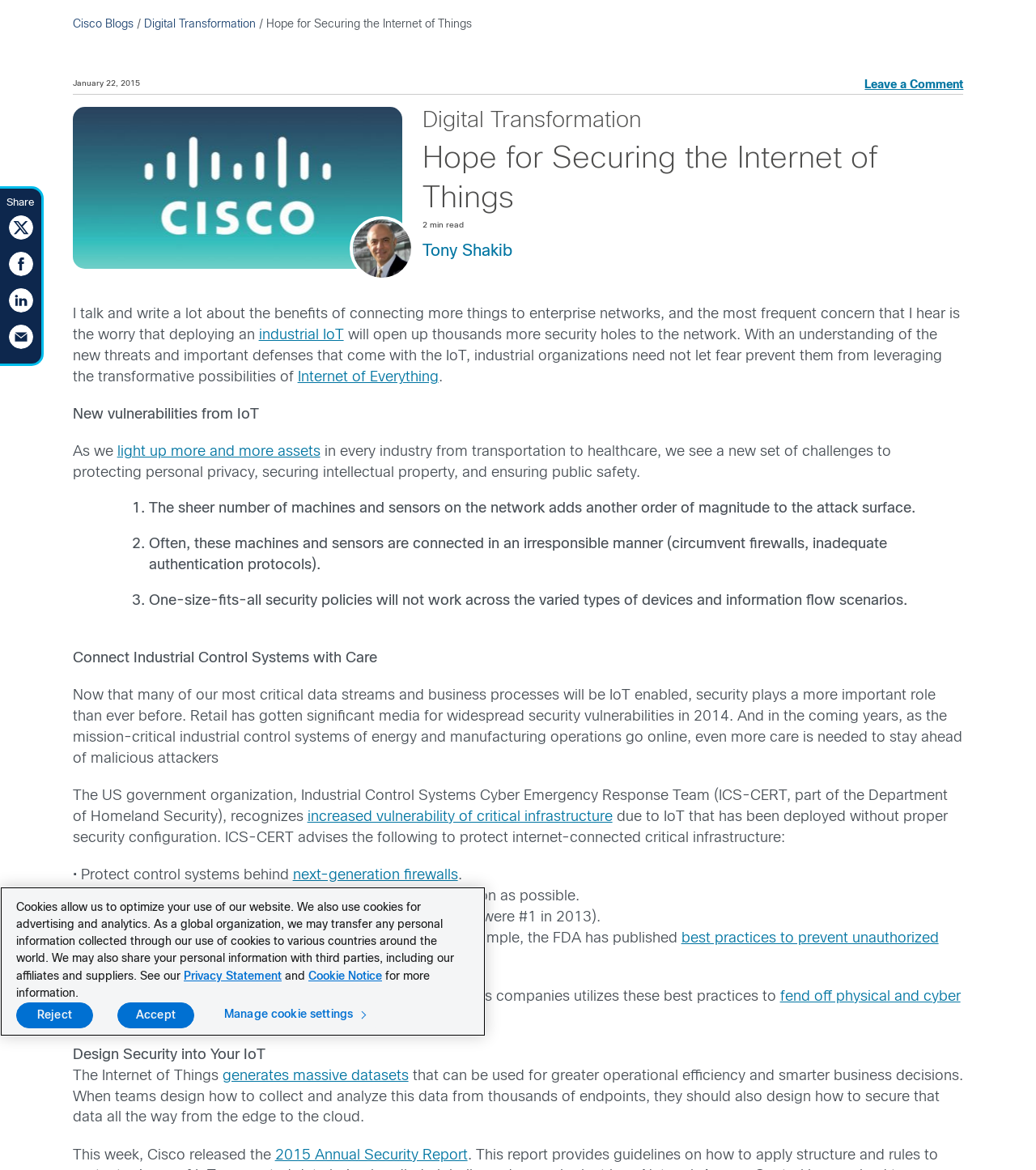Generate the main heading text from the webpage.

Hope for Securing the Internet of Things